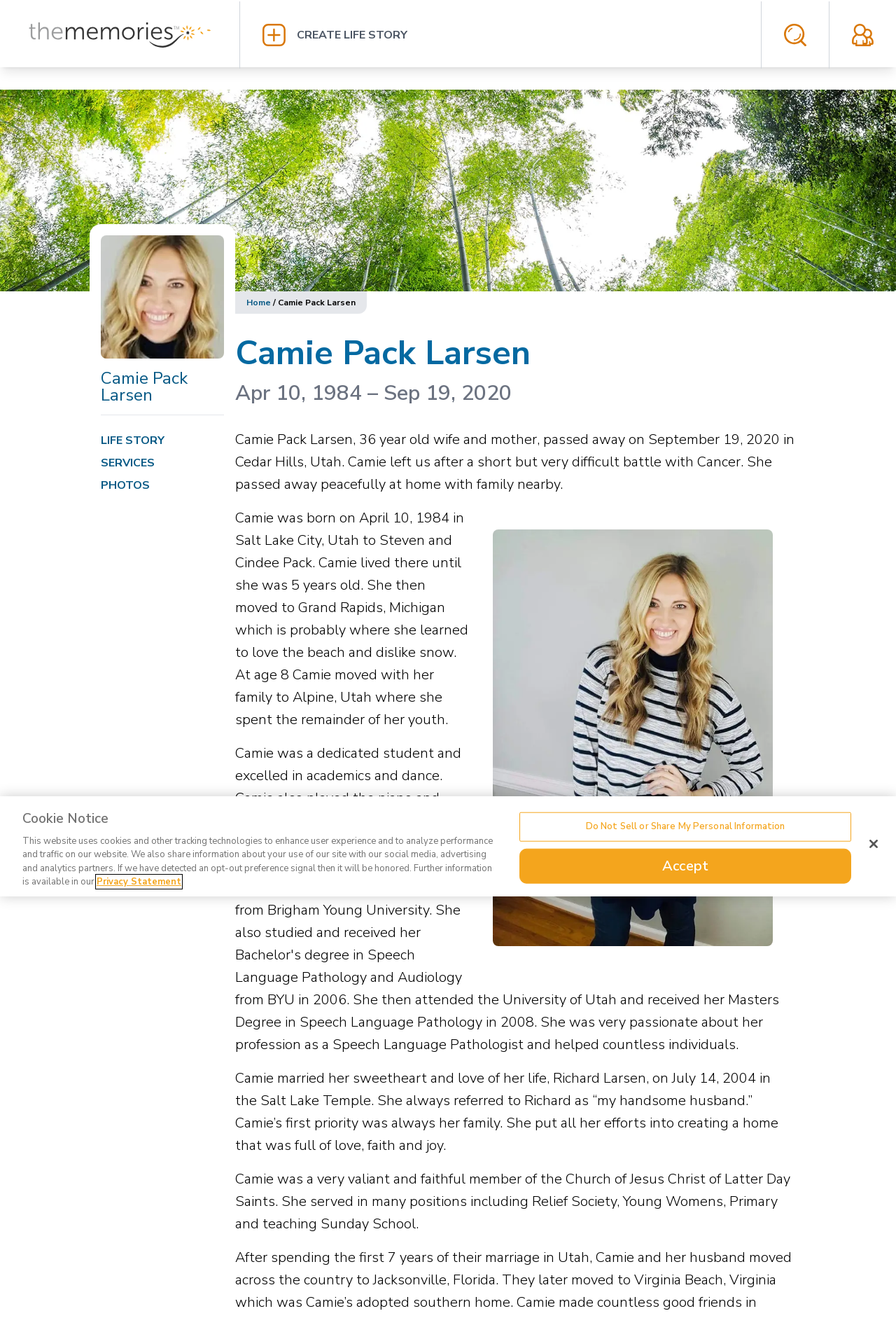Please respond to the question using a single word or phrase:
What is the church that Camie was a member of?

The Church of Jesus Christ of Latter Day Saints